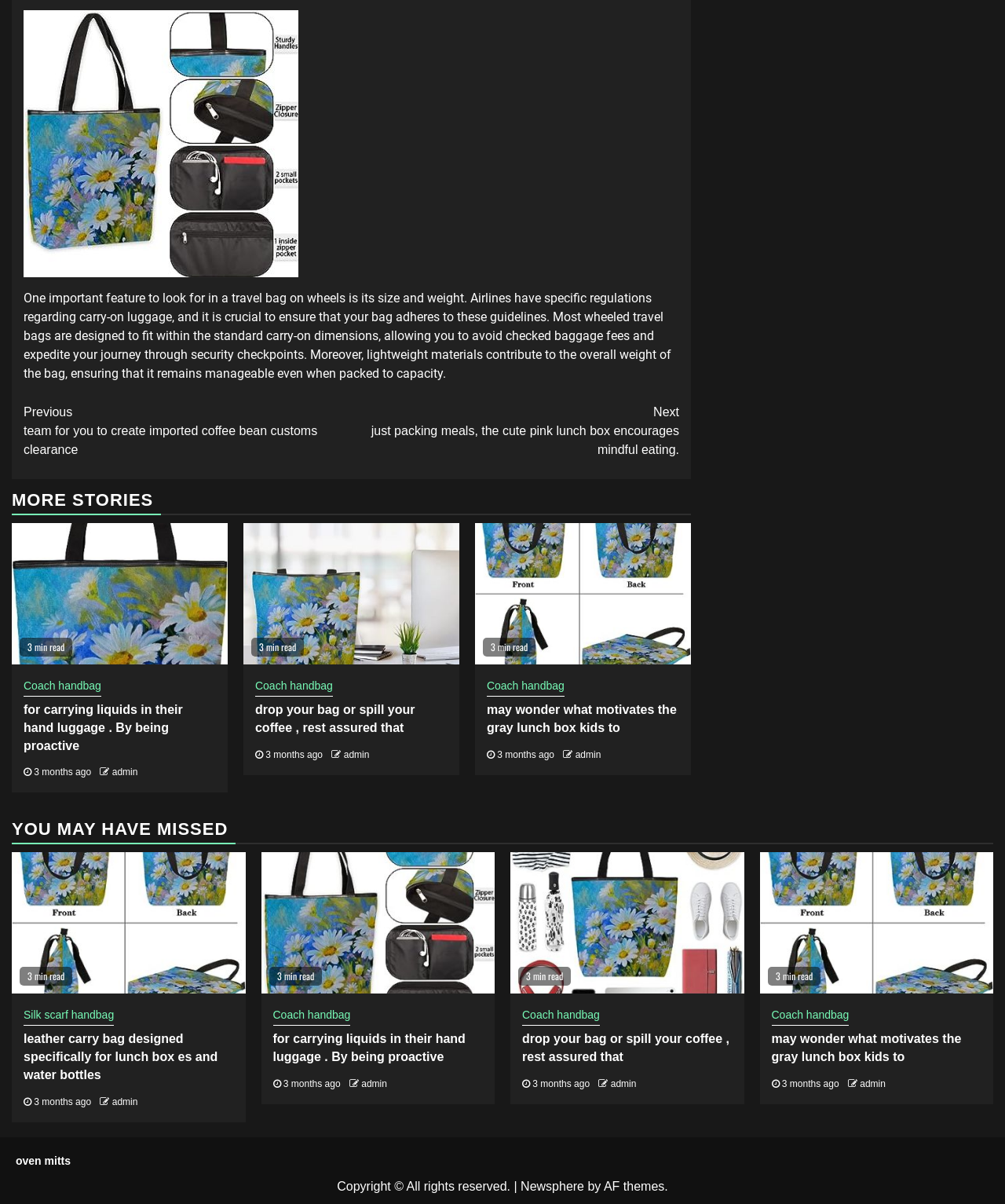Provide the bounding box coordinates for the UI element that is described as: "Coach handbag".

[0.768, 0.836, 0.845, 0.852]